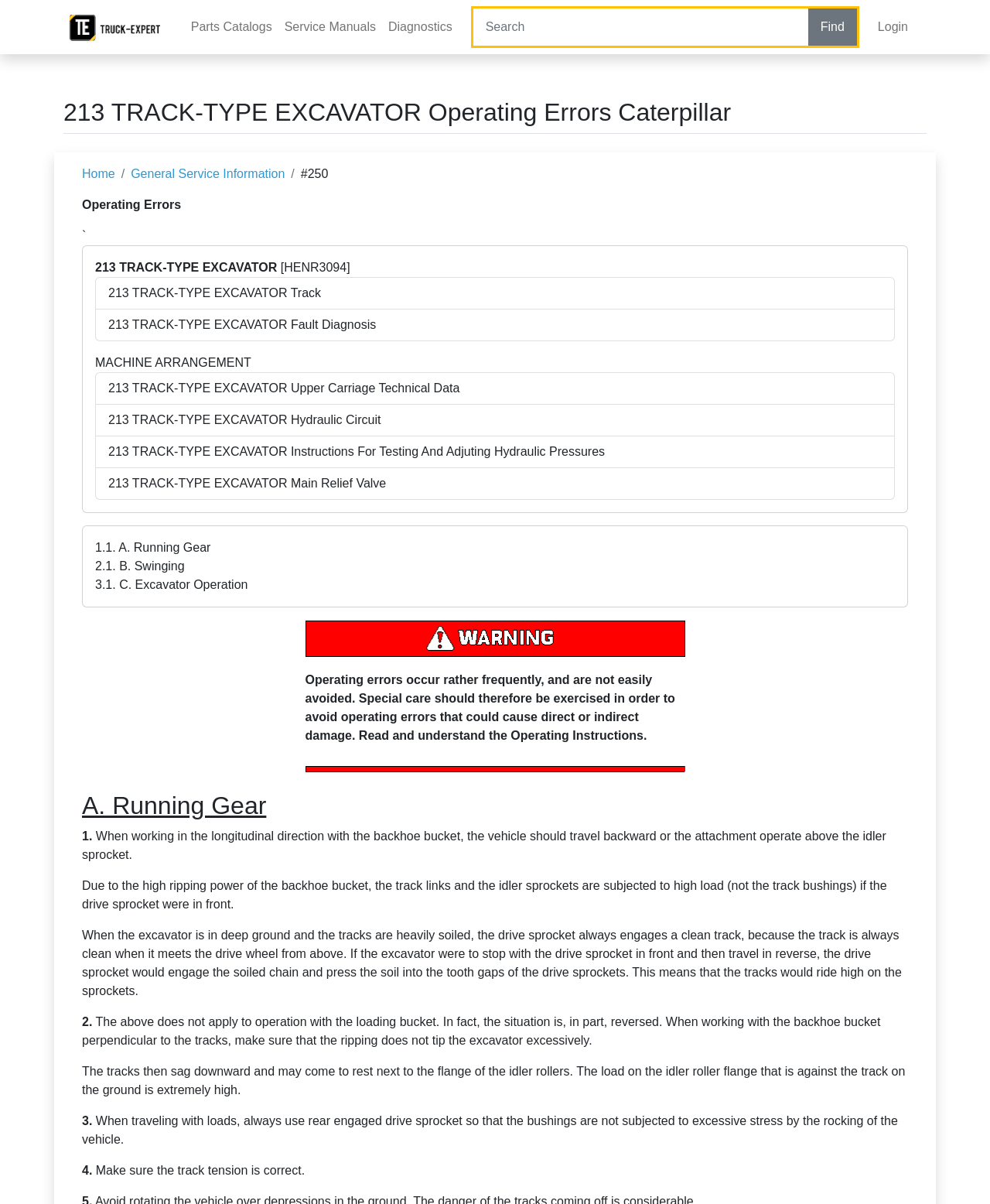Locate the bounding box coordinates of the area to click to fulfill this instruction: "Click on the '213 TRACK-TYPE EXCAVATOR Track' link". The bounding box should be presented as four float numbers between 0 and 1, in the order [left, top, right, bottom].

[0.096, 0.23, 0.904, 0.257]